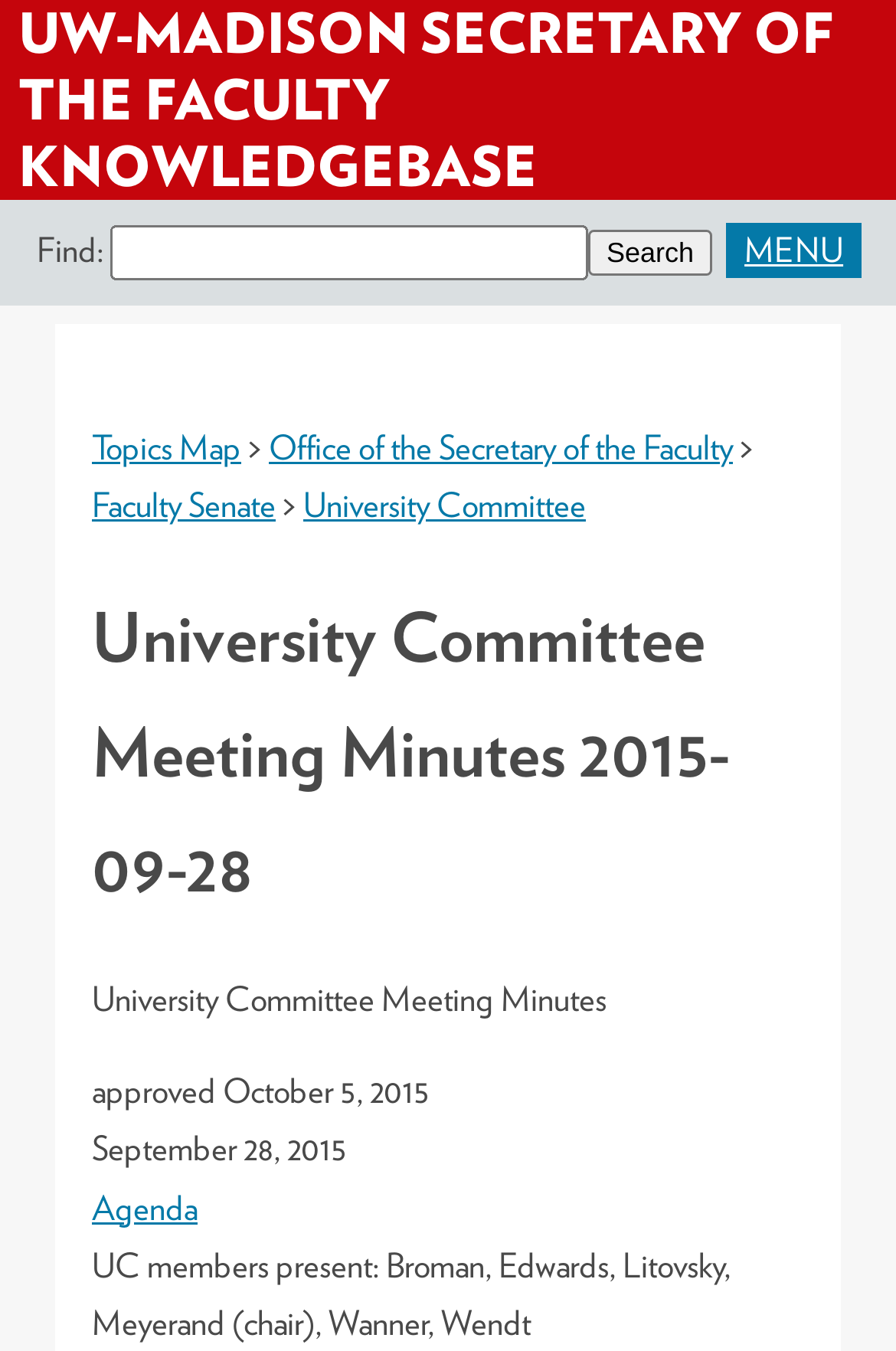Extract the text of the main heading from the webpage.

UW-MADISON SECRETARY OF THE FACULTY KNOWLEDGEBASE